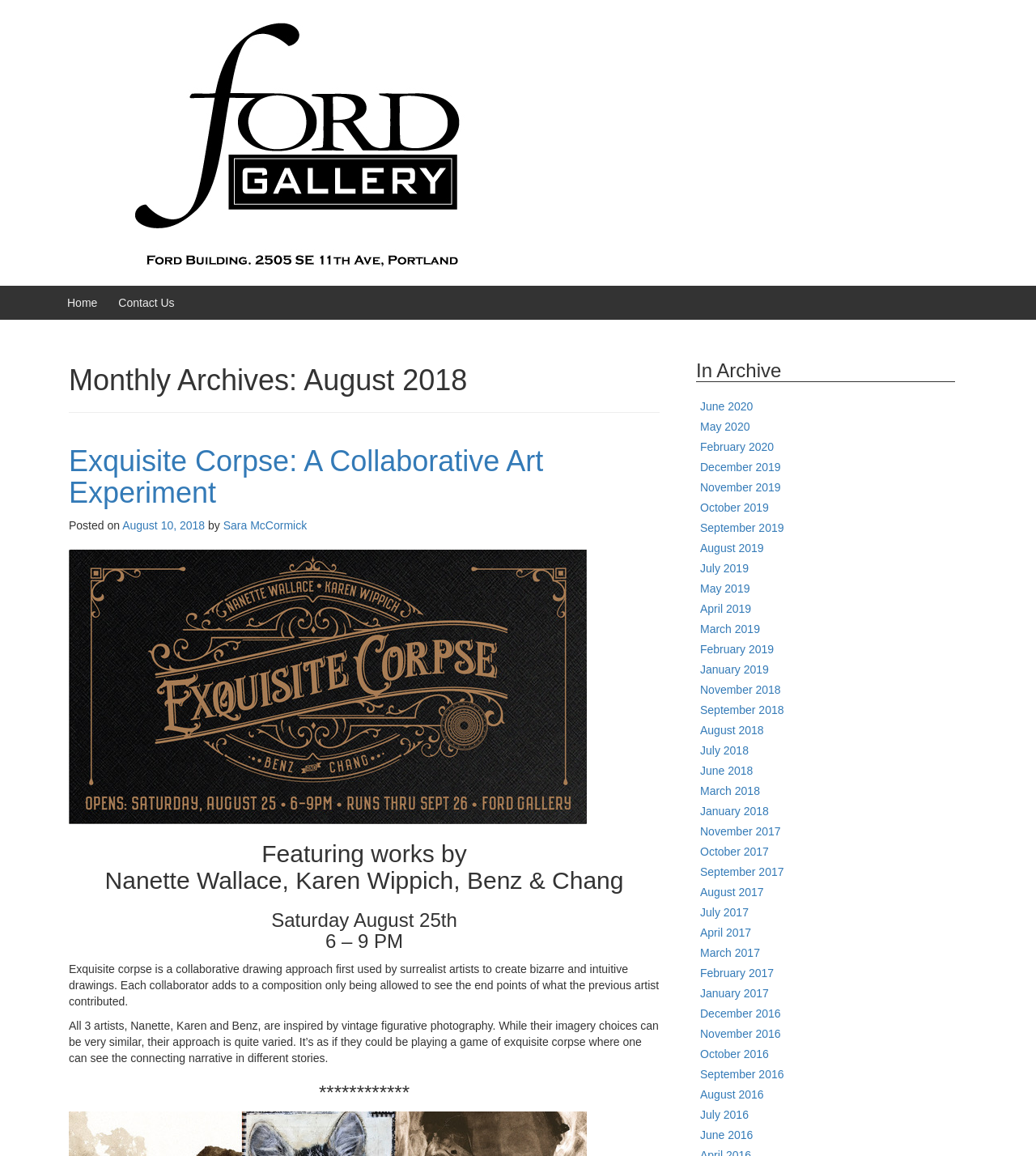What is the date of the event?
Provide a thorough and detailed answer to the question.

The date of the event can be found in the heading 'Saturday August 25th 6 – 9 PM' which is a part of the webpage's content, indicating that the event is scheduled to take place on this specific date.